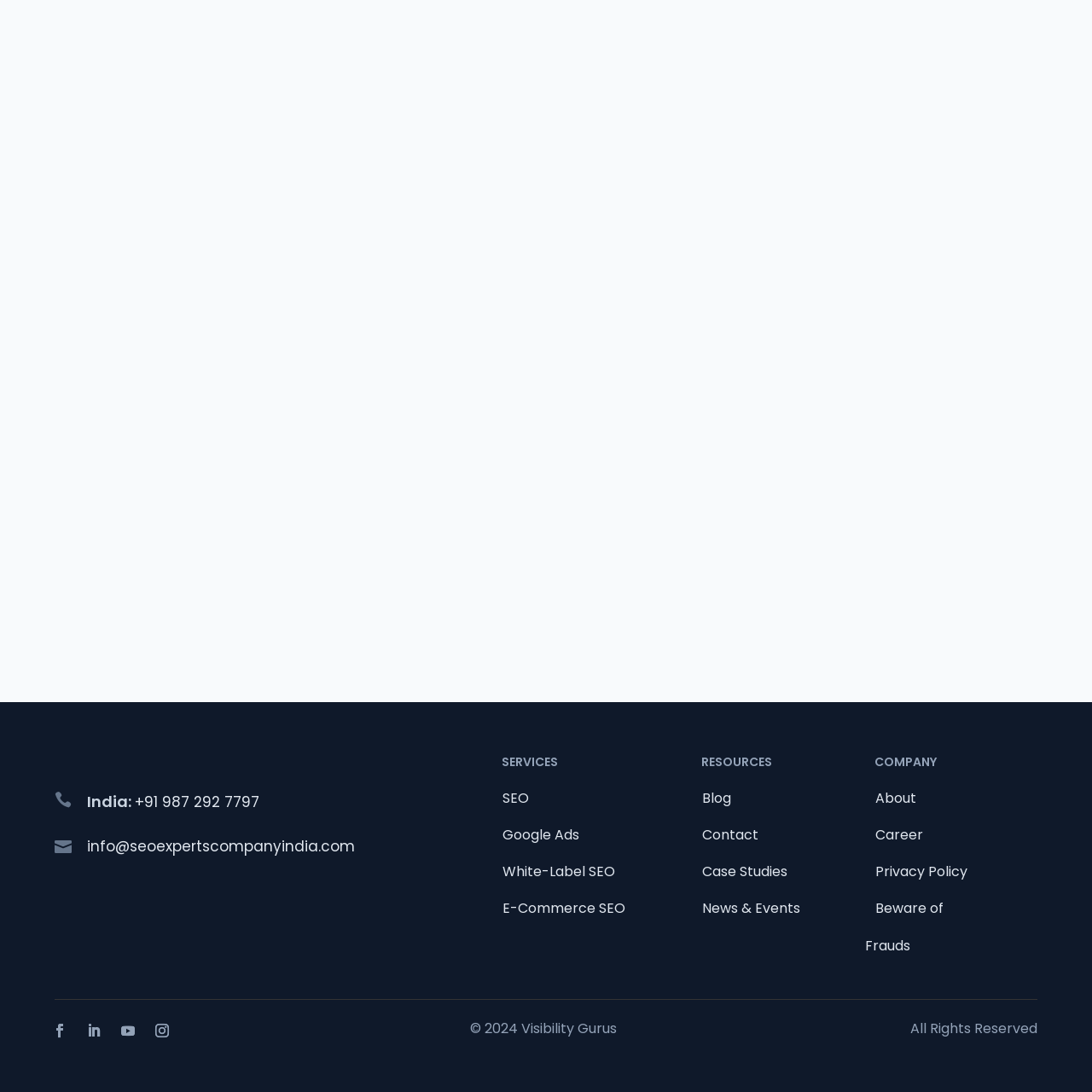Please identify the bounding box coordinates of the element that needs to be clicked to perform the following instruction: "Contact India office".

[0.07, 0.72, 0.247, 0.748]